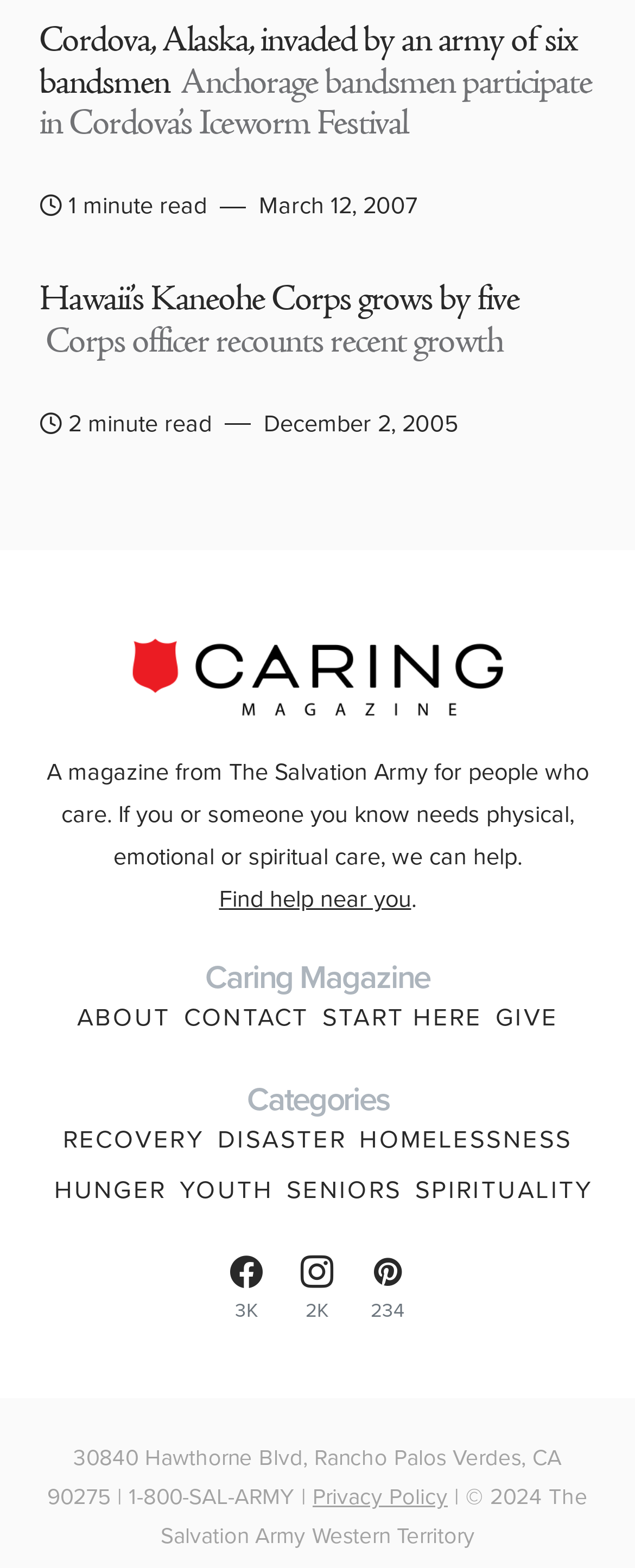Please identify the coordinates of the bounding box for the clickable region that will accomplish this instruction: "Explore the ABOUT page".

[0.121, 0.638, 0.269, 0.661]